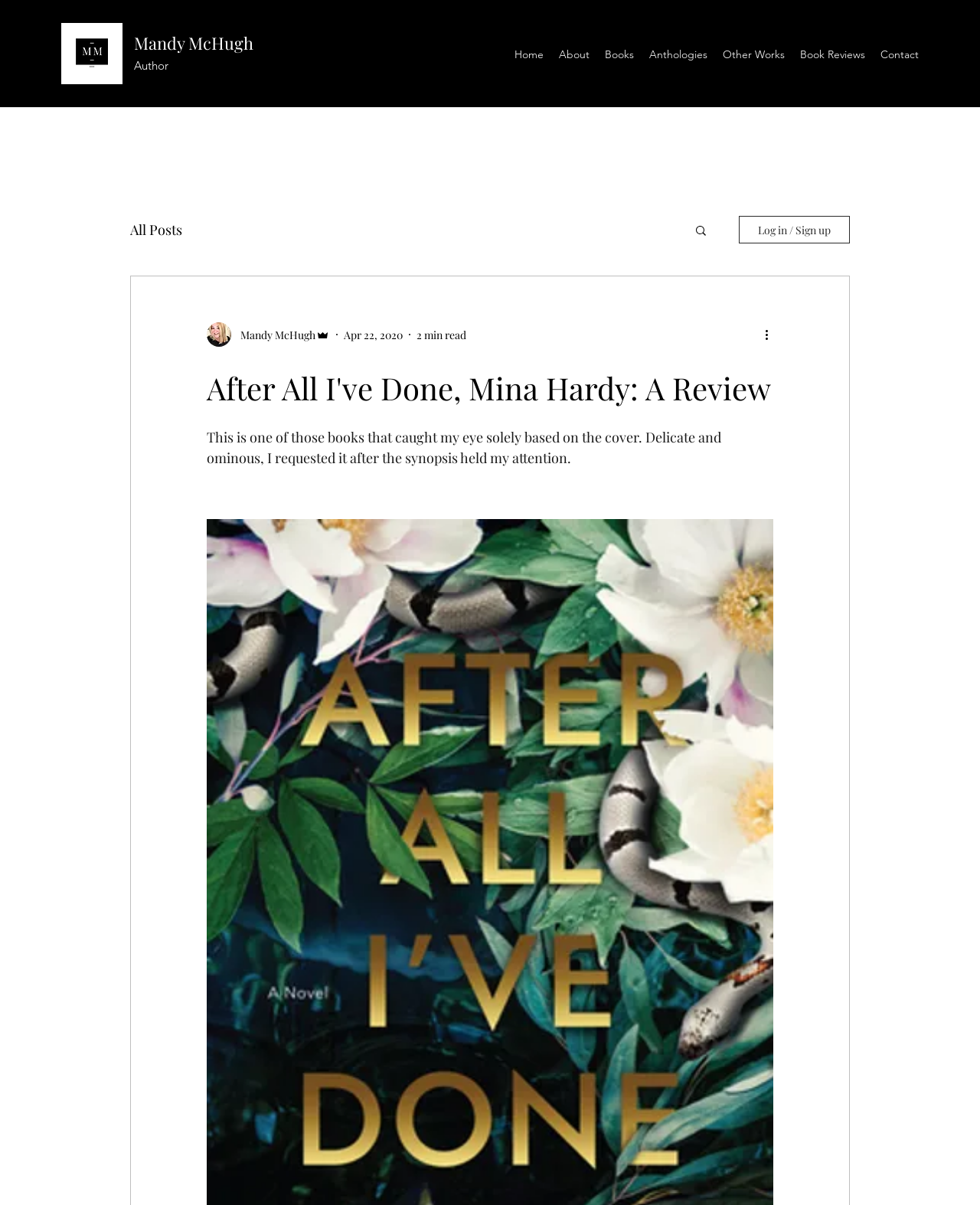Locate the bounding box of the UI element defined by this description: "aria-label="More actions"". The coordinates should be given as four float numbers between 0 and 1, formatted as [left, top, right, bottom].

[0.778, 0.27, 0.797, 0.285]